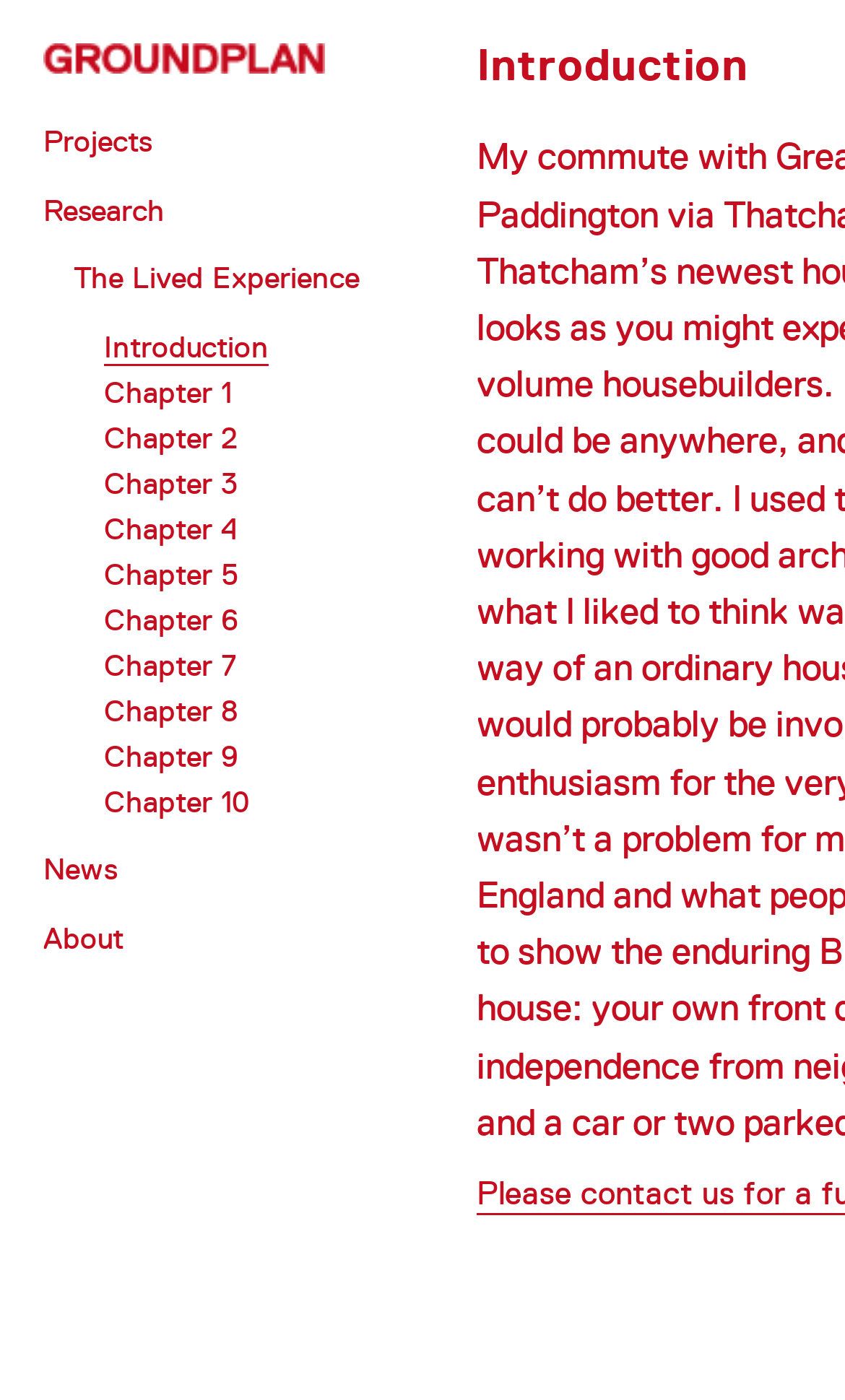Locate the bounding box coordinates of the element that should be clicked to execute the following instruction: "read chapter 1".

[0.123, 0.267, 0.274, 0.292]